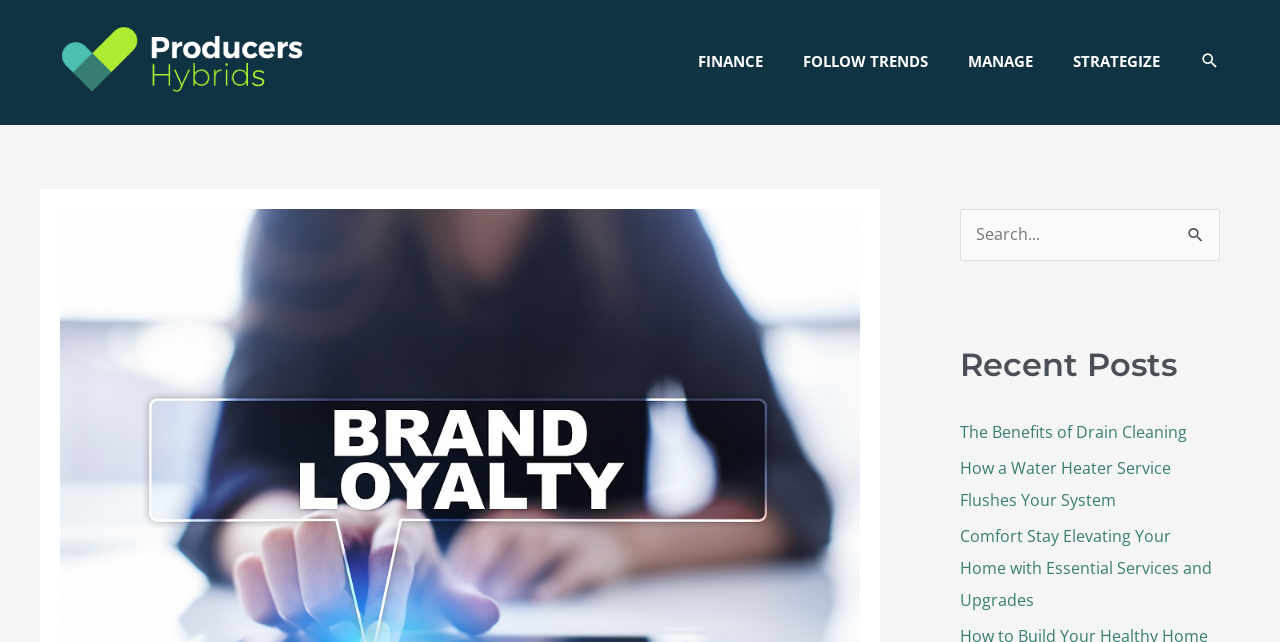Please identify the bounding box coordinates of the area that needs to be clicked to fulfill the following instruction: "Click the Search button."

[0.918, 0.326, 0.953, 0.412]